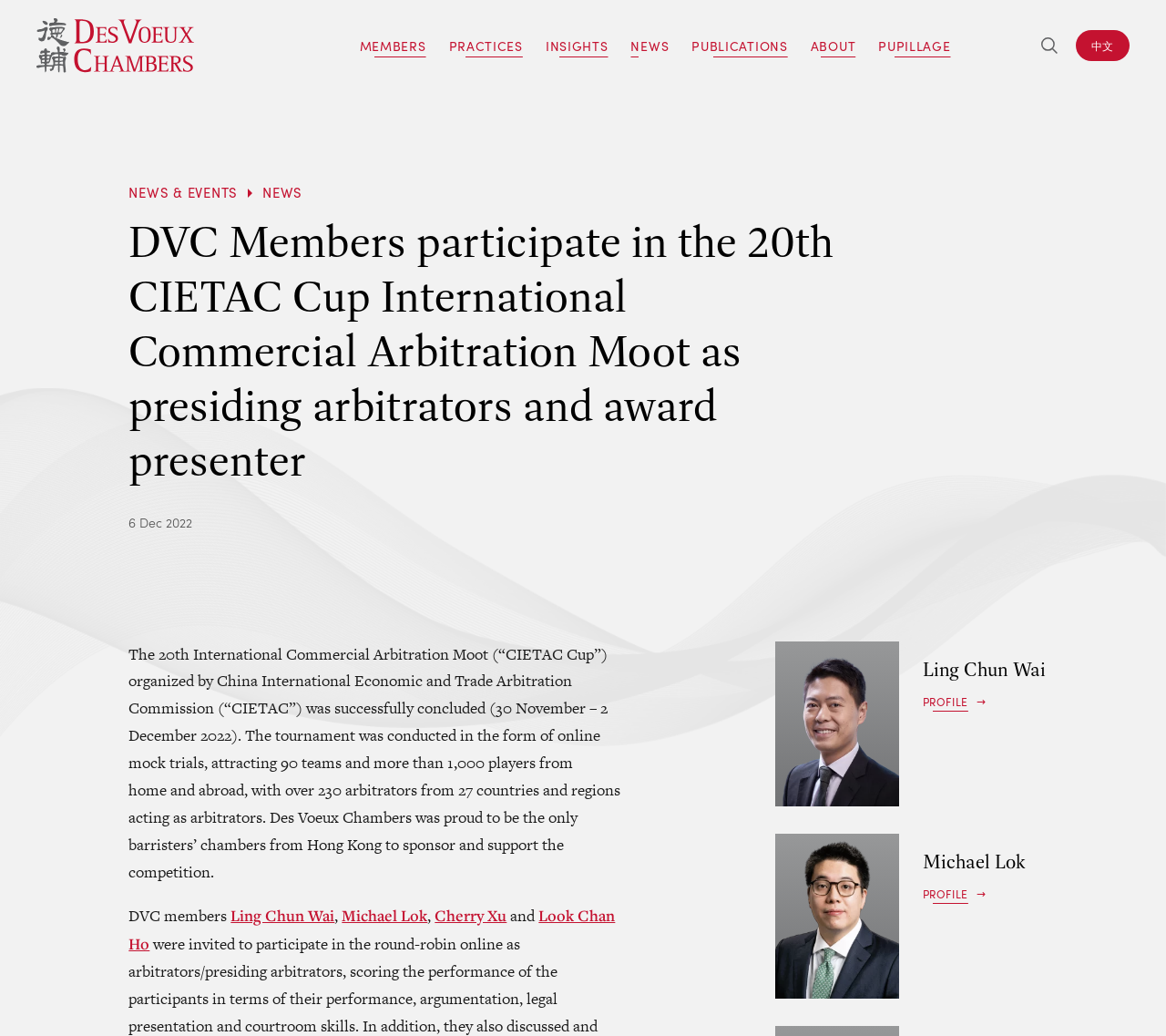Answer the question briefly using a single word or phrase: 
How many teams participated in the CIETAC Cup?

90